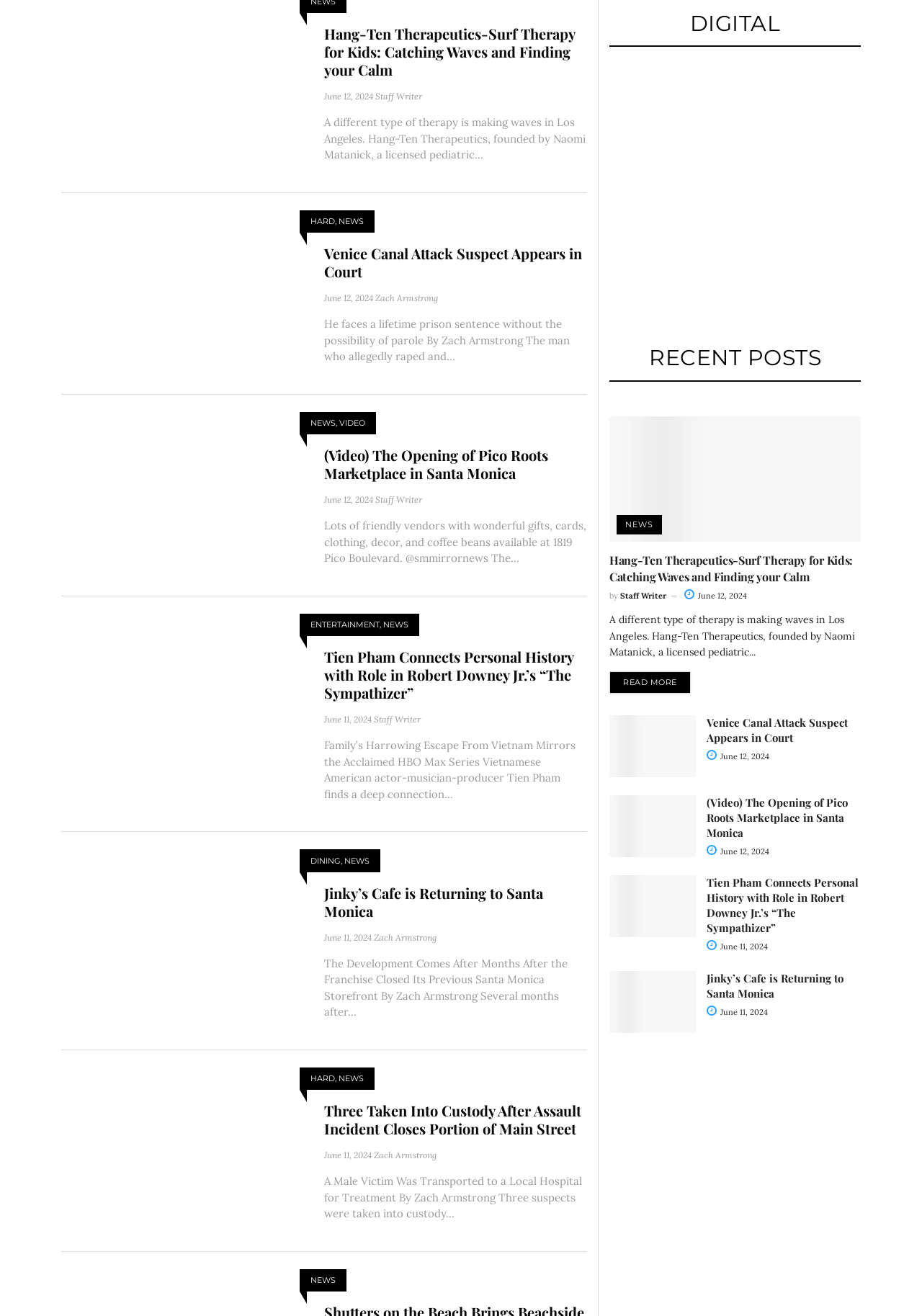Can you show the bounding box coordinates of the region to click on to complete the task described in the instruction: "Check out the news in the DIGITAL section"?

[0.661, 0.001, 0.934, 0.036]